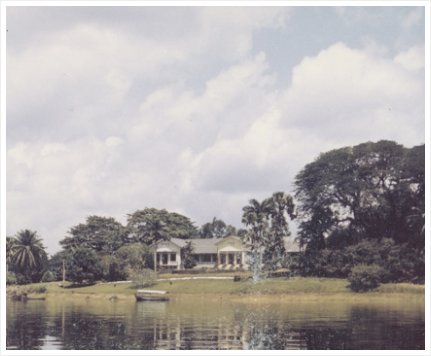Provide a single word or phrase answer to the question: 
What is reflected in the river's calm waters?

The sky